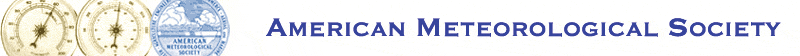What historical elements are incorporated into the logo design?
From the details in the image, provide a complete and detailed answer to the question.

The question asks about the historical elements incorporated into the logo design. Upon examining the caption, I notice that the design of the American Meteorological Society's logo incorporates historical meteorological instruments, symbolizing the society's dedication to advancing the atmospheric and related sciences.